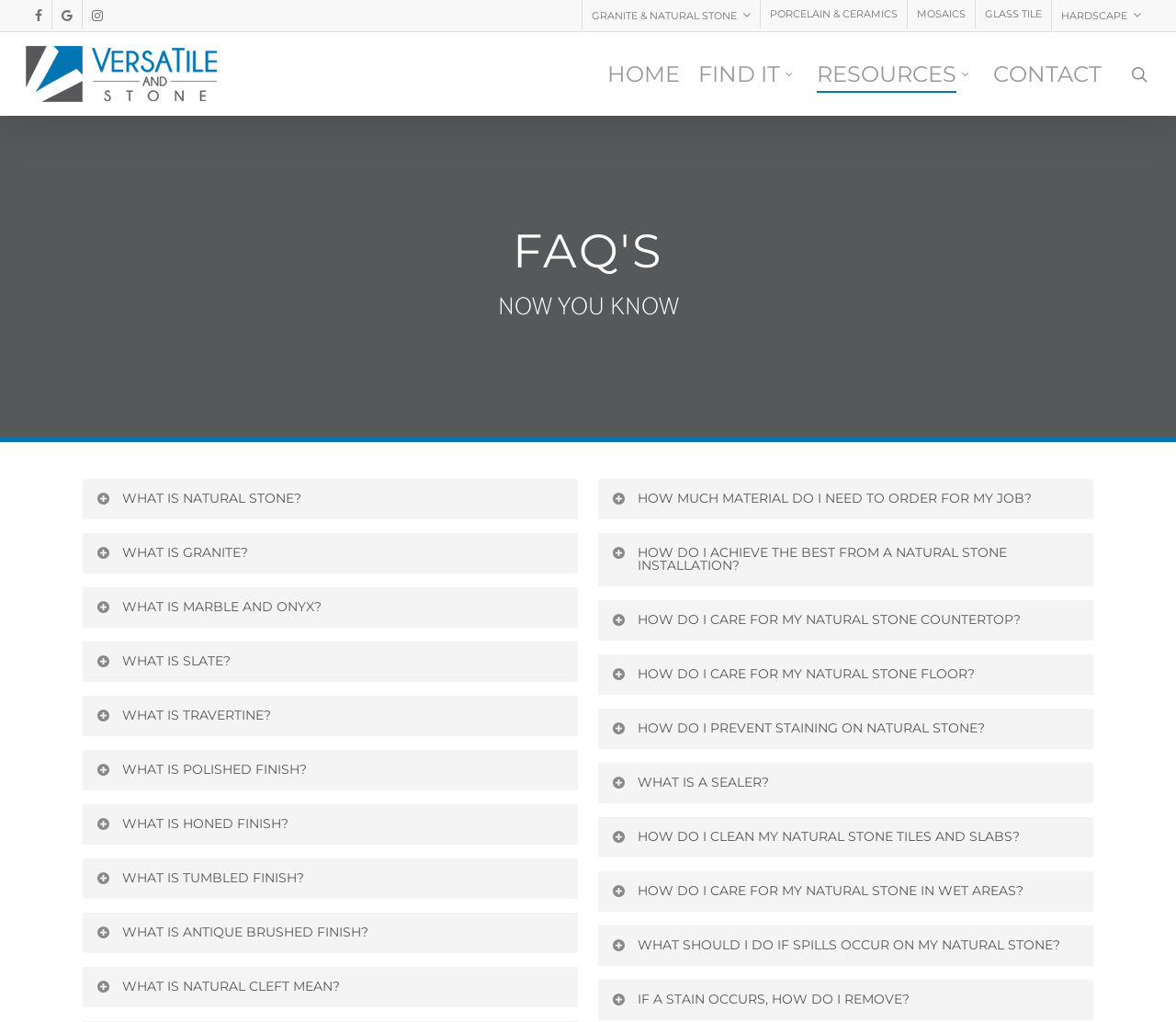Using the element description What is Antique Brushed Finish?, predict the bounding box coordinates for the UI element. Provide the coordinates in (top-left x, top-left y, bottom-right x, bottom-right y) format with values ranging from 0 to 1.

[0.07, 0.893, 0.491, 0.933]